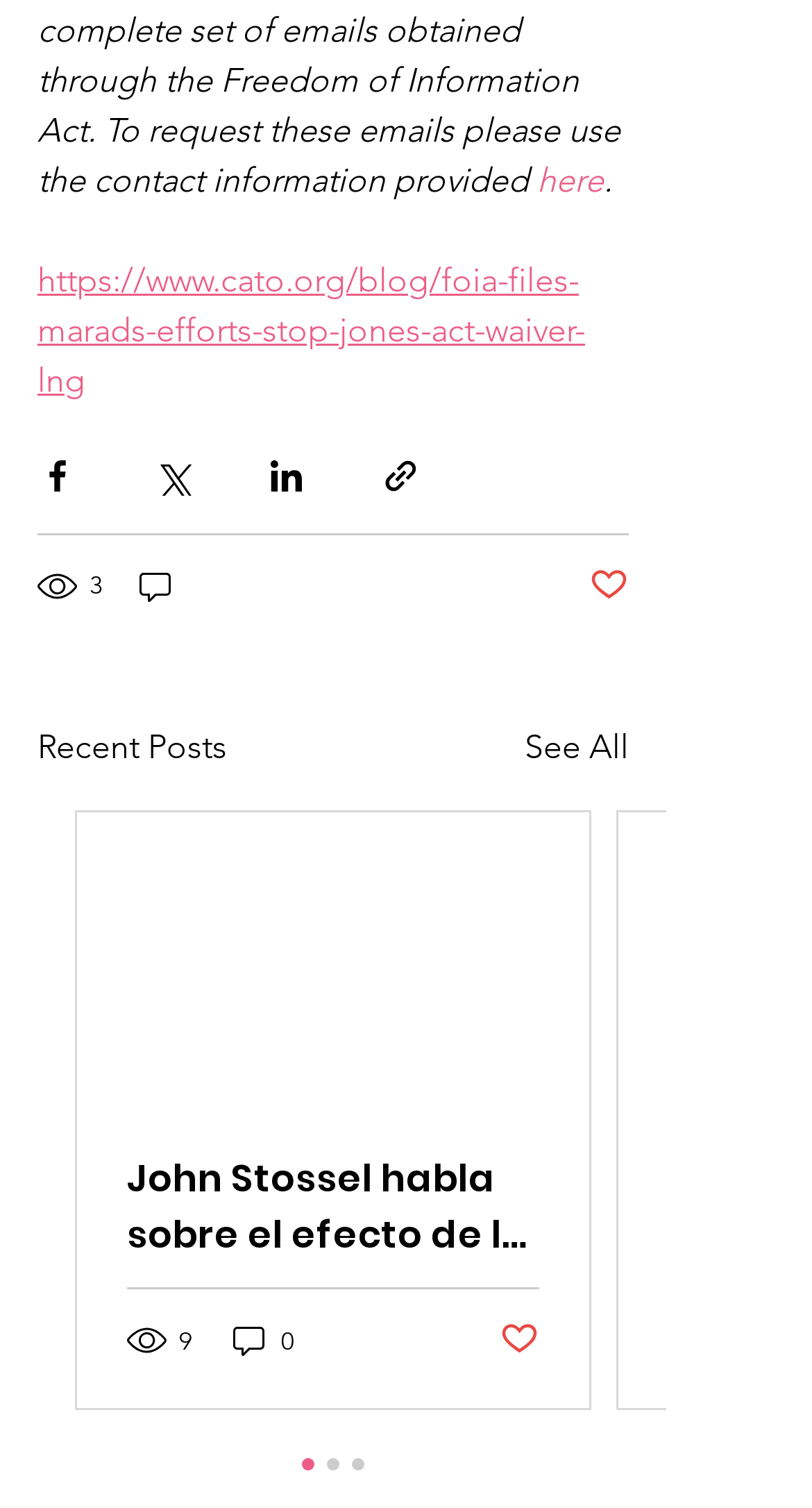Find the bounding box coordinates of the clickable area required to complete the following action: "Click the 'here' link".

[0.662, 0.106, 0.744, 0.132]